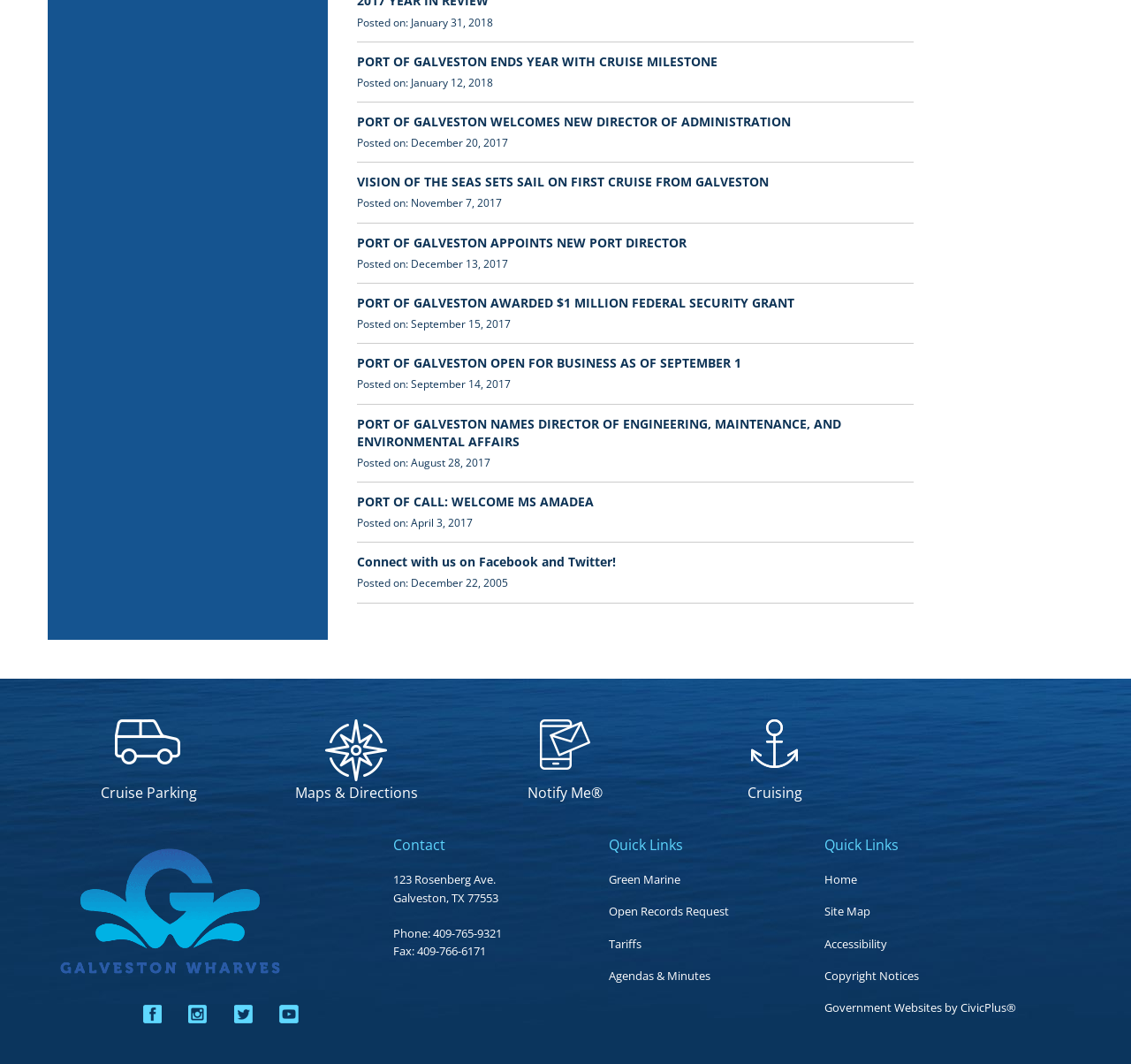Respond with a single word or phrase to the following question: What is the date of the first news article?

January 31, 2018